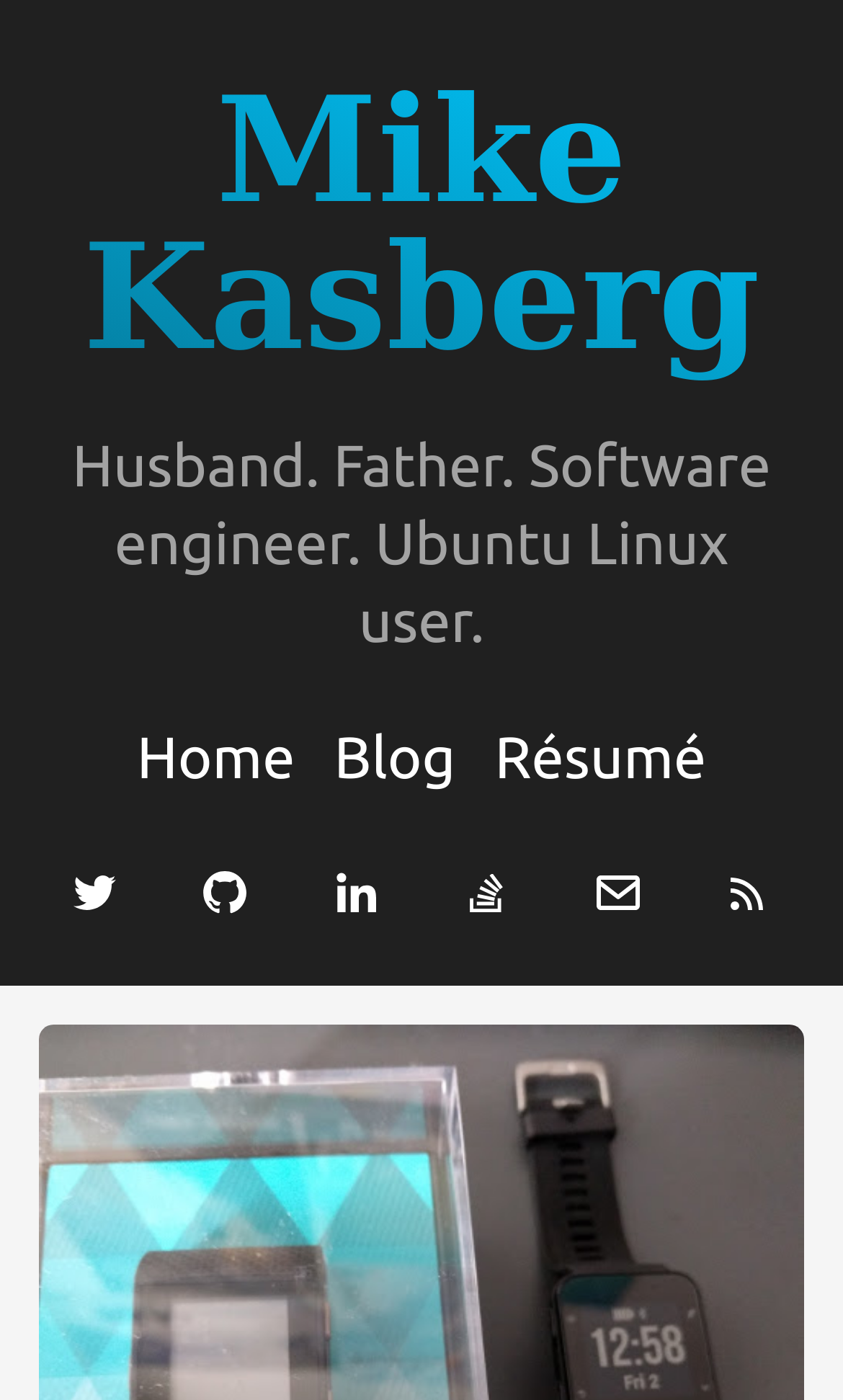Determine the bounding box coordinates of the UI element that matches the following description: "Mike Kasberg". The coordinates should be four float numbers between 0 and 1 in the format [left, top, right, bottom].

[0.069, 0.042, 0.931, 0.278]